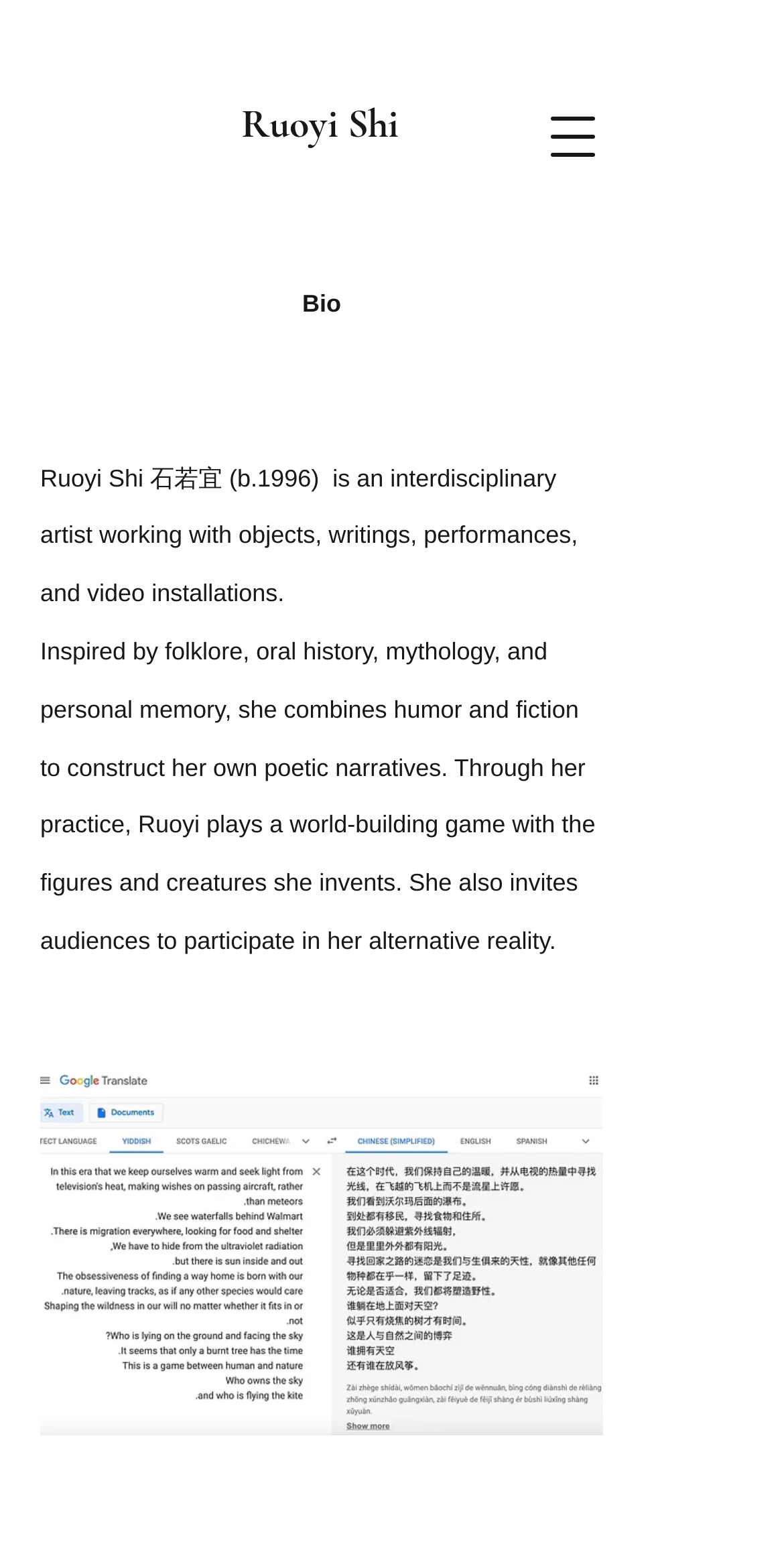Offer a detailed account of what is visible on the webpage.

The webpage is a personal bio page for Ruoyi Shi, an interdisciplinary artist. At the top right corner, there is a button to open a navigation menu. Below the button, the artist's name "Ruoyi Shi" is displayed as a link. 

The main content of the page is divided into two sections. The top section has a brief bio title "Bio" and a paragraph that introduces Ruoyi Shi, describing her as an interdisciplinary artist working with various mediums. 

Below this introduction, there is another paragraph that elaborates on her artistic approach, mentioning her inspiration from folklore, oral history, and personal memory, and how she constructs poetic narratives through her work. 

To the right of these paragraphs, there is a large image that takes up most of the right side of the page. 

At the very bottom of the page, there is a copyright notice that reads "©2021 by shiruoyi.com."